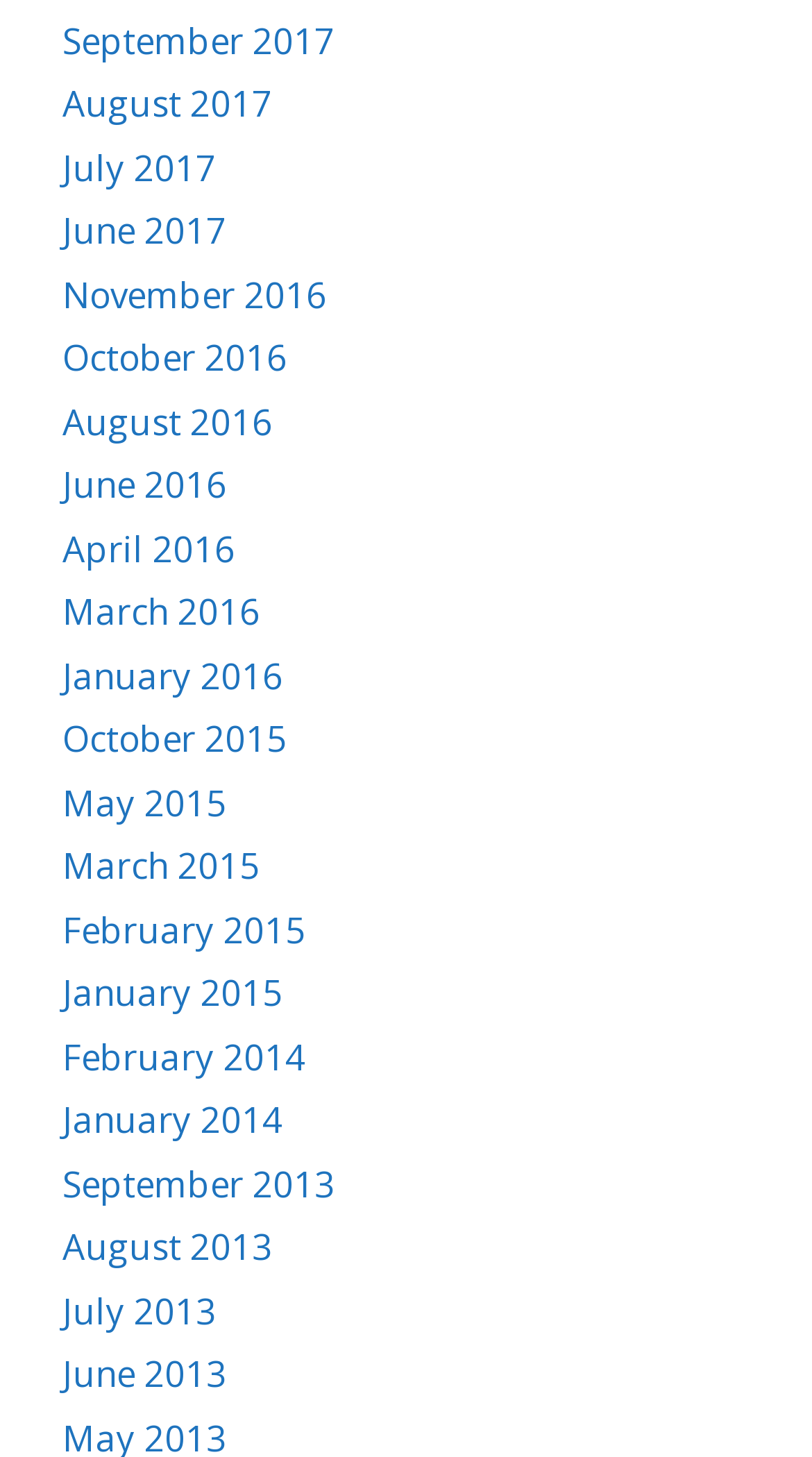Provide a brief response in the form of a single word or phrase:
How many years are represented on this webpage?

5